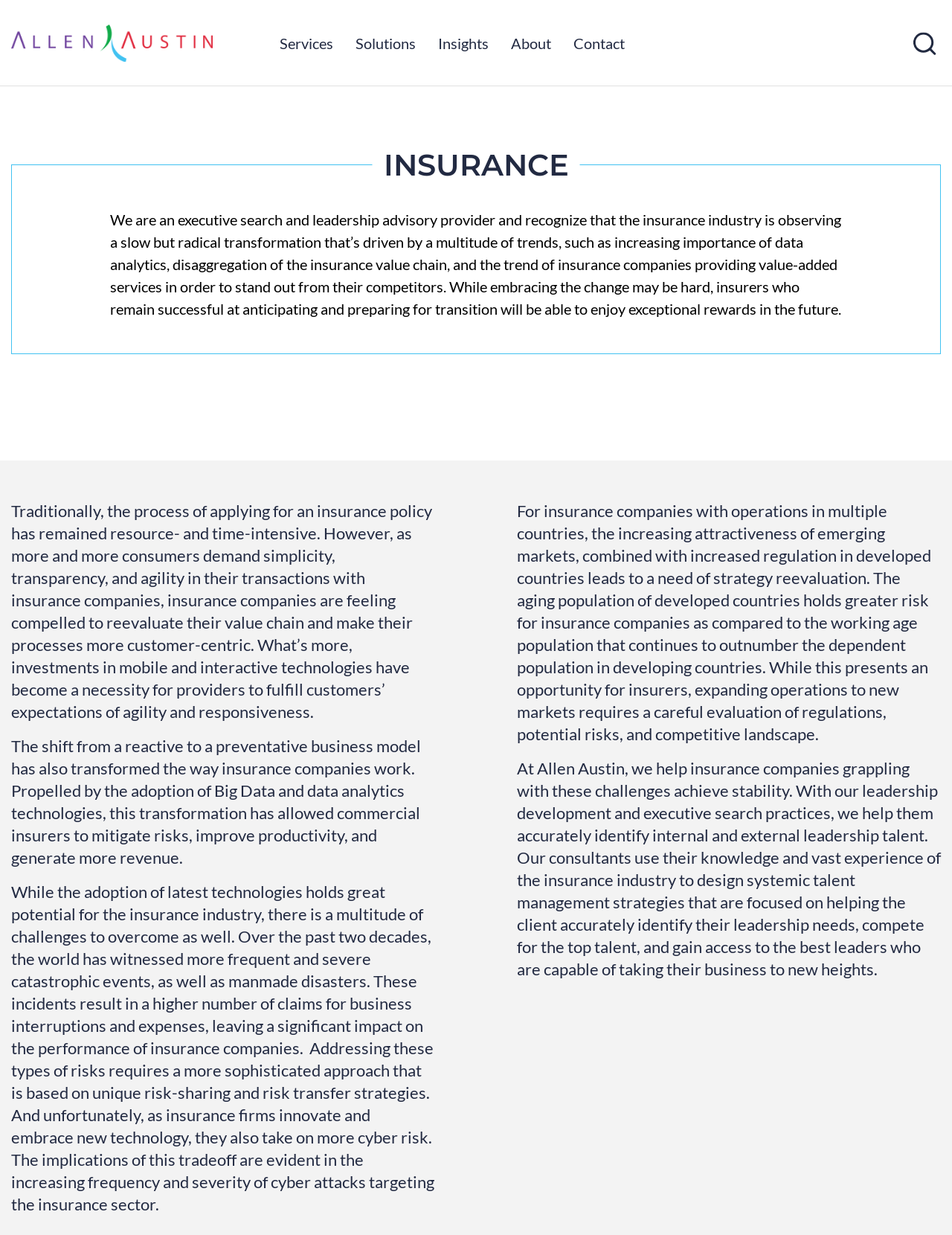Carefully observe the image and respond to the question with a detailed answer:
What services does the company provide?

The services are obtained from the text description 'We are an executive search and leadership advisory provider...' which explains the company's role in helping insurance companies with leadership development and executive search practices.